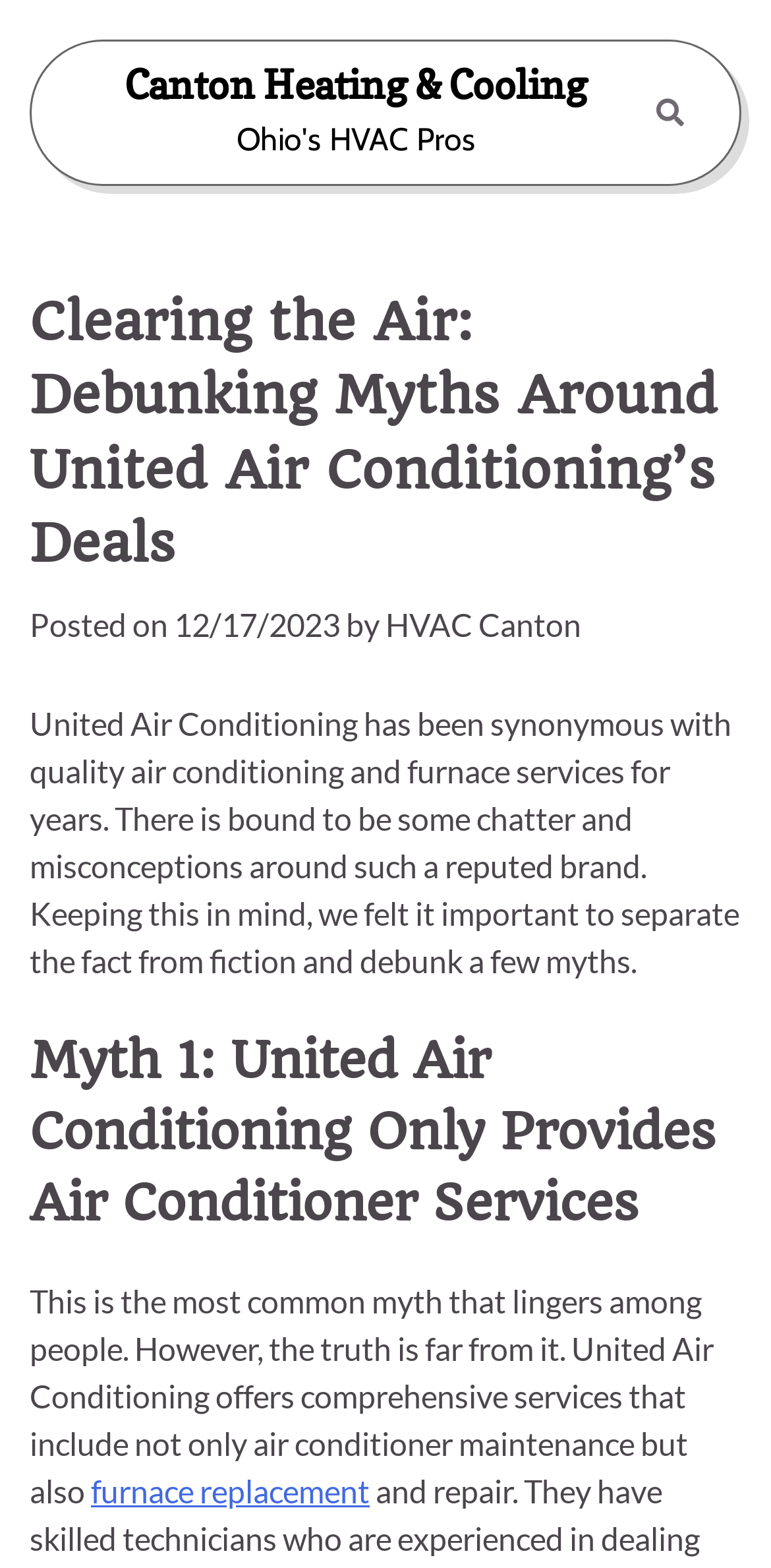What is one of the services offered by United Air Conditioning?
Using the image as a reference, answer the question in detail.

According to the text, United Air Conditioning offers comprehensive services that include not only air conditioner maintenance but also furnace replacement, which is mentioned as a link.